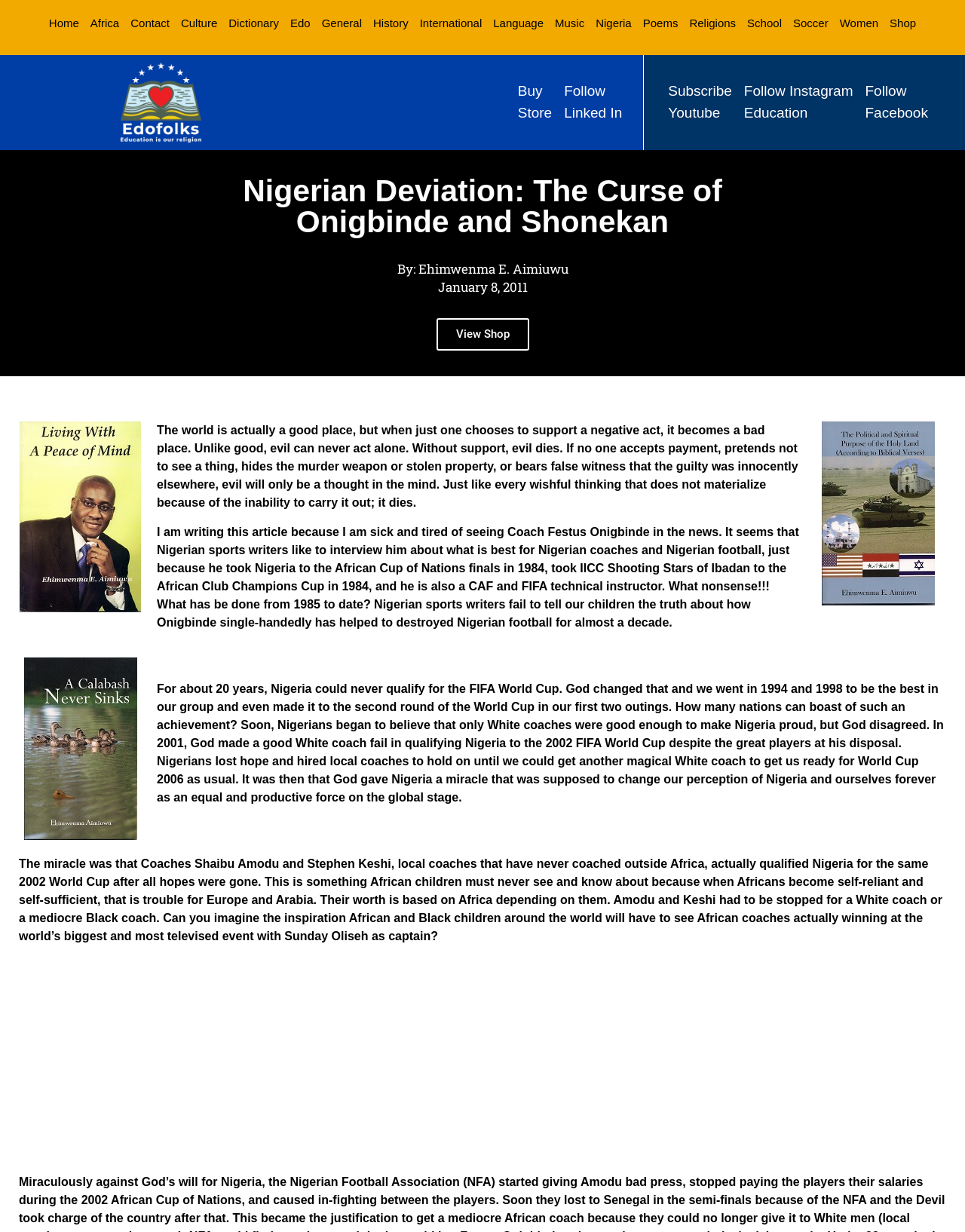Please identify the bounding box coordinates of the element I need to click to follow this instruction: "Click on the Home link".

[0.051, 0.012, 0.082, 0.026]